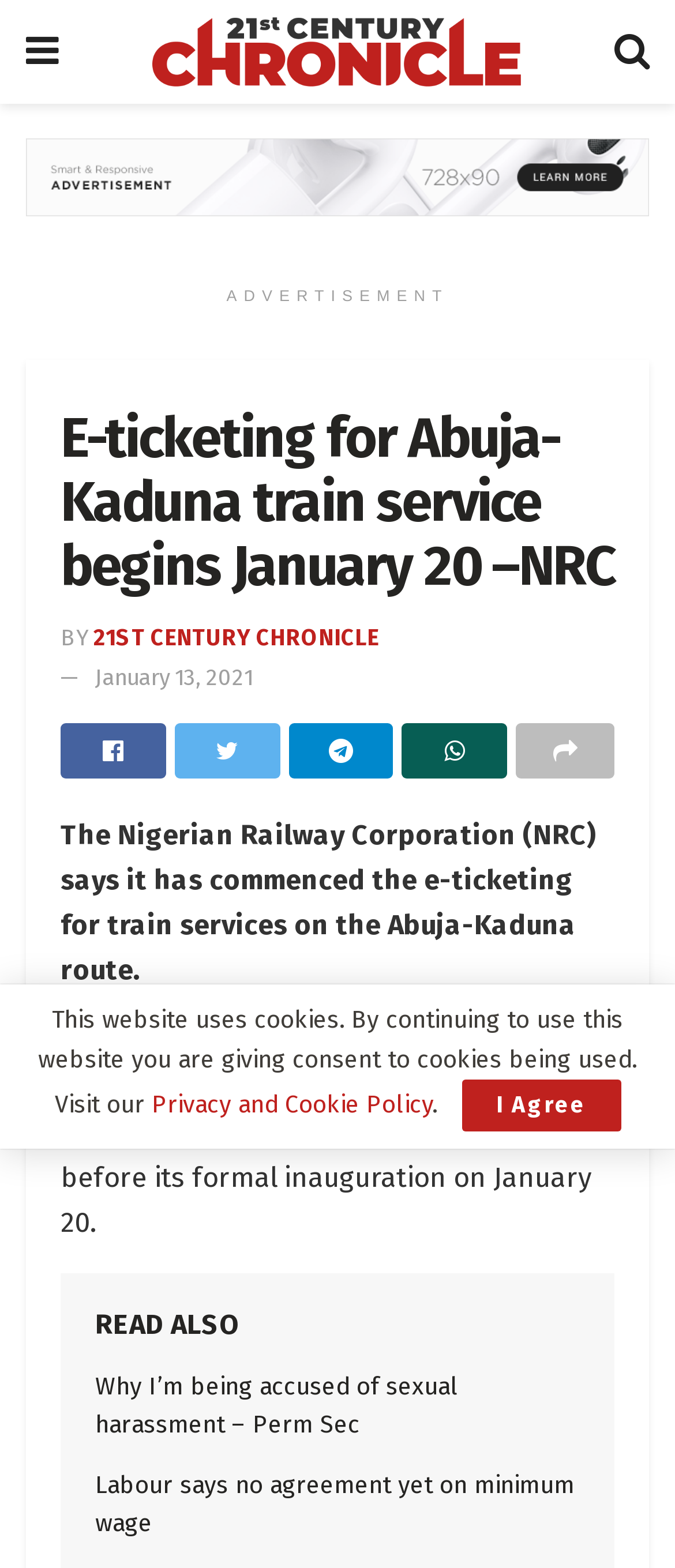Determine the primary headline of the webpage.

E-ticketing for Abuja- Kaduna train service begins January 20 –NRC